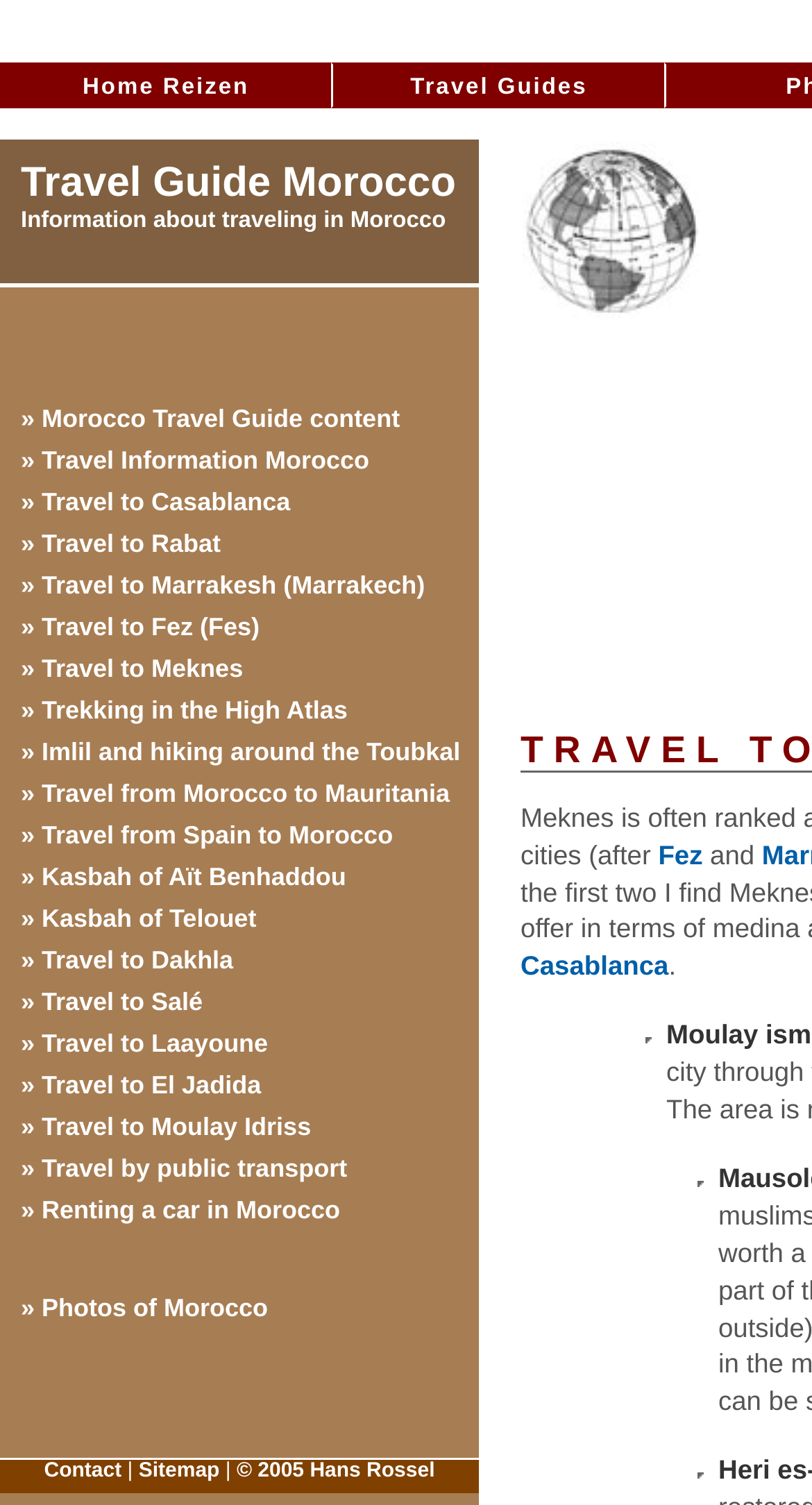Determine the bounding box coordinates for the clickable element required to fulfill the instruction: "Contact us". Provide the coordinates as four float numbers between 0 and 1, i.e., [left, top, right, bottom].

[0.054, 0.97, 0.15, 0.985]